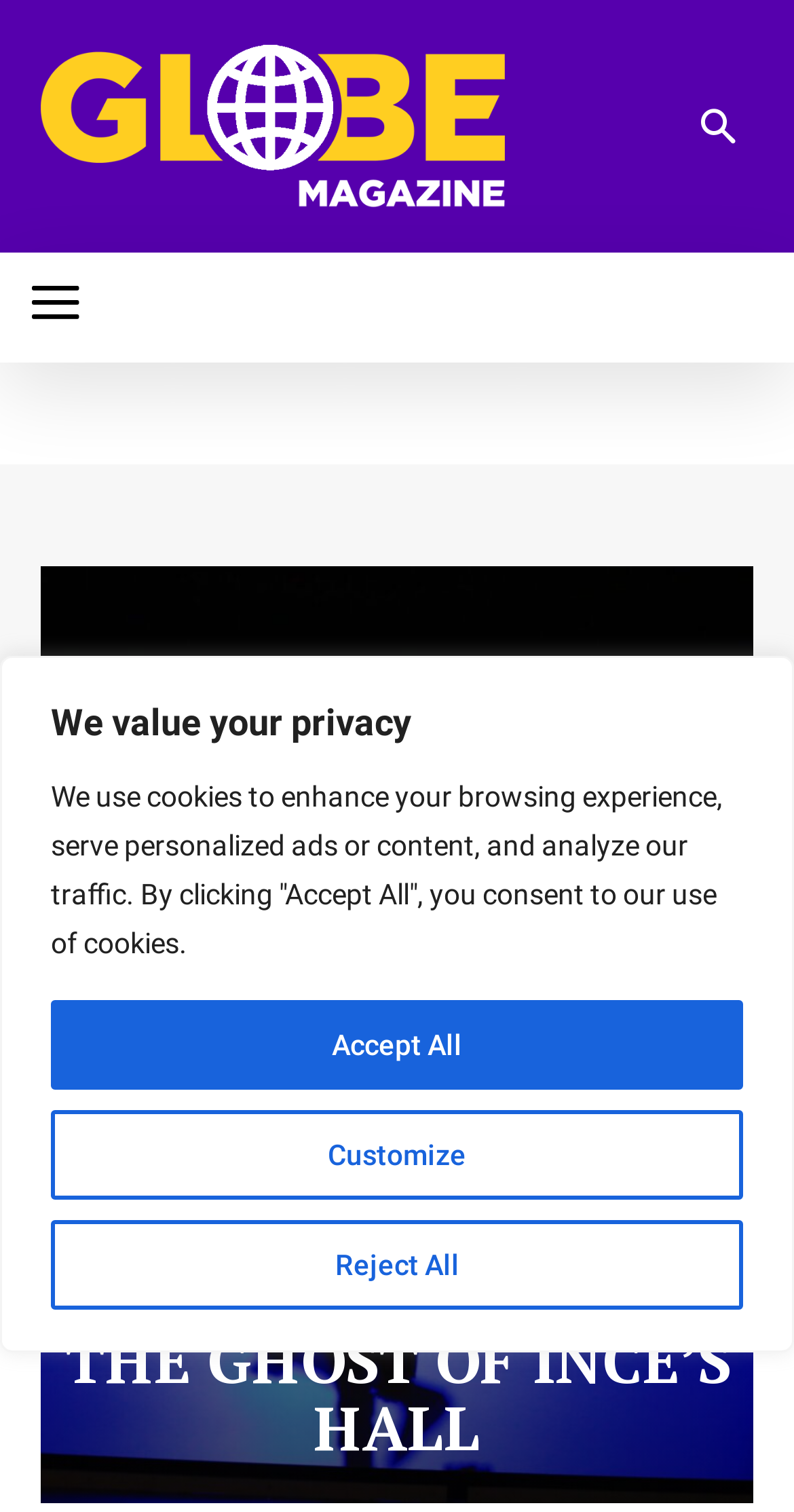Look at the image and write a detailed answer to the question: 
What is the name of the article?

I determined the name of the article by looking at the heading 'THE GHOST OF INCE’S HALL' which is located at the top of the webpage, indicating that the article is named 'THE GHOST OF INCE’S HALL'.